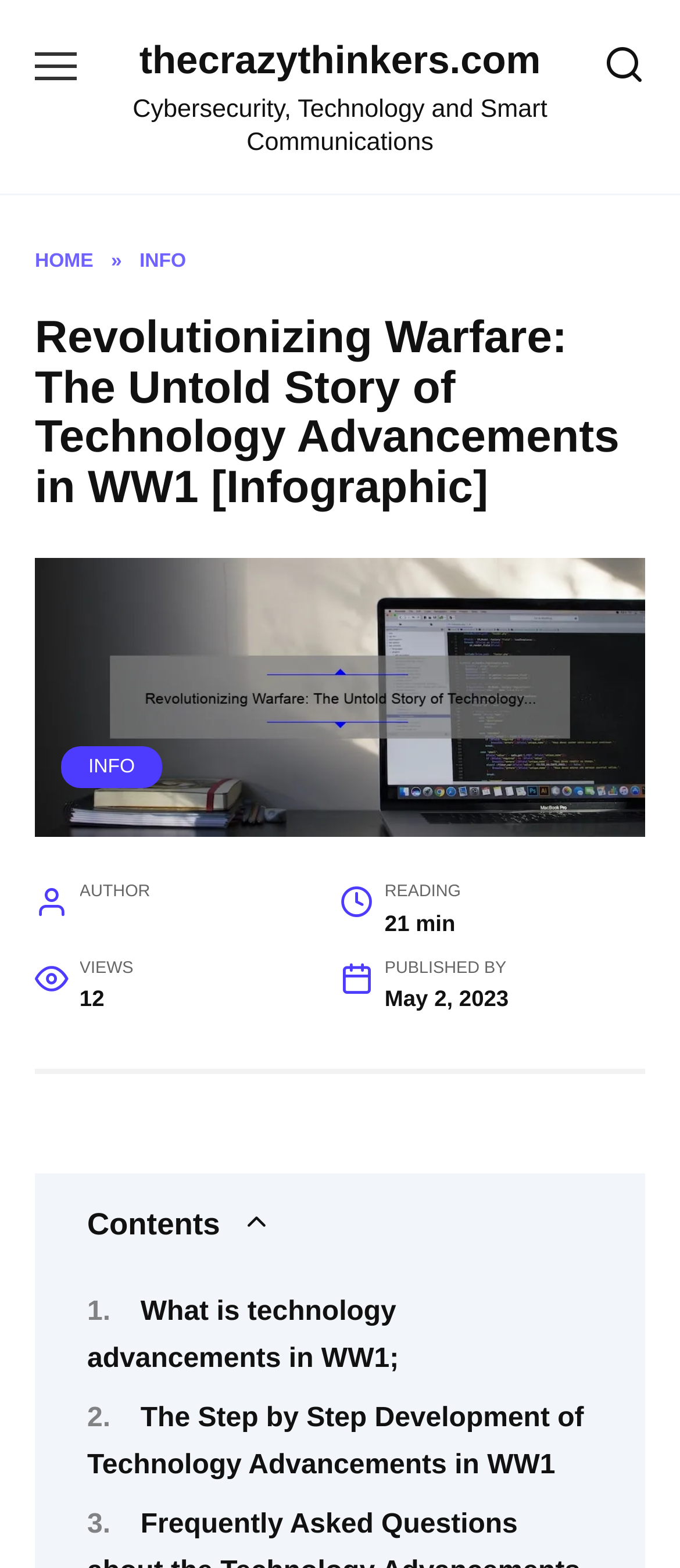What is the topic of the infographic?
Based on the image, answer the question with as much detail as possible.

The topic of the infographic can be determined by looking at the title of the webpage, which is 'Revolutionizing Warfare: The Untold Story of Technology Advancements in WW1 [Infographic]'. This title clearly indicates that the infographic is about technology advancements during World War 1.